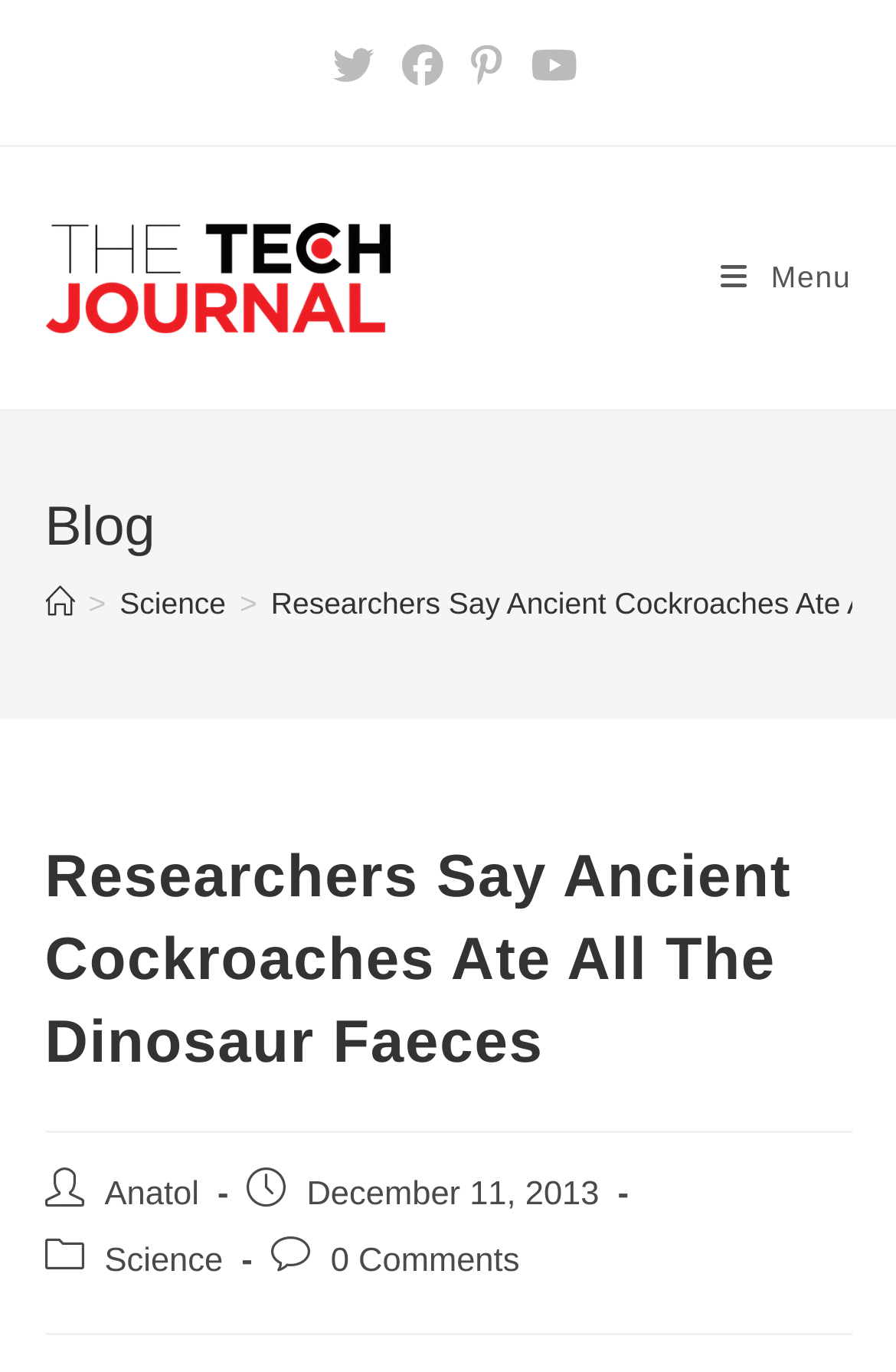Pinpoint the bounding box coordinates of the element to be clicked to execute the instruction: "Read the article by Anatol".

[0.117, 0.857, 0.222, 0.884]